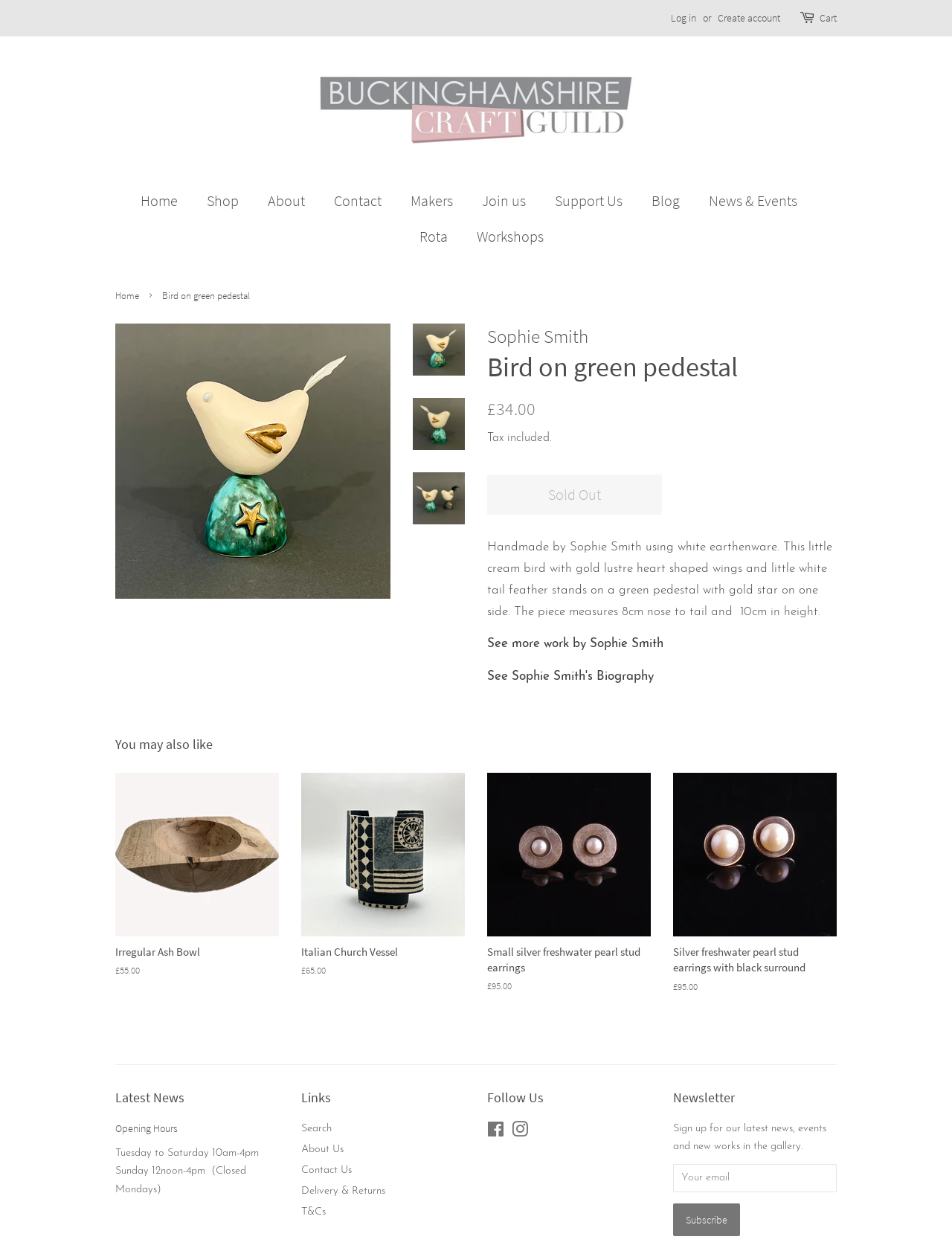What is the height of the bird?
Give a detailed explanation using the information visible in the image.

The height of the bird can be found in the product description section, where it is stated as 'measures 8cm nose to tail and 10cm in height'.